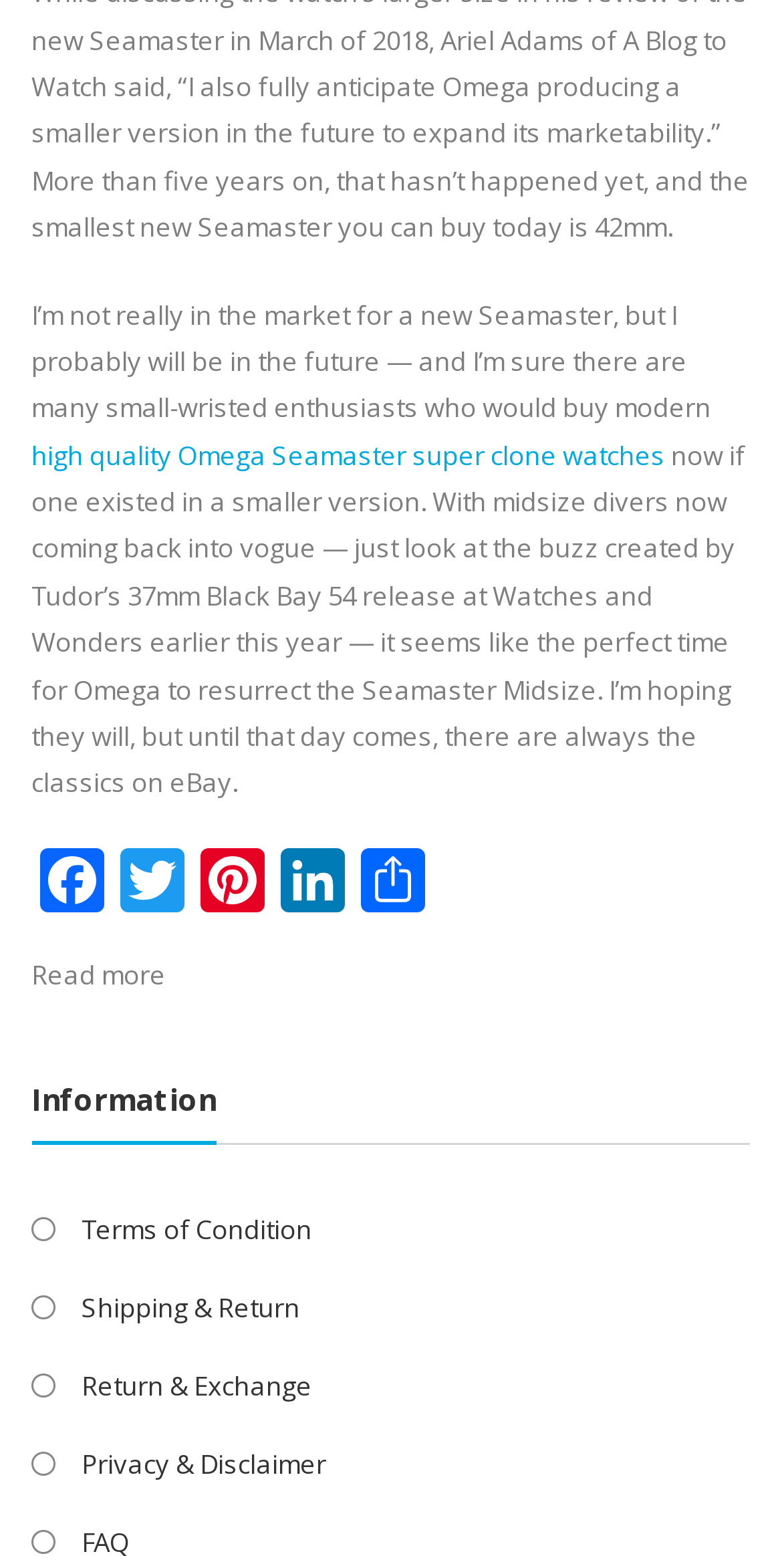What social media platforms are available for sharing?
From the details in the image, answer the question comprehensively.

The webpage provides links to share the content on various social media platforms, including Facebook, Twitter, Pinterest, and LinkedIn, which are commonly used for sharing articles and content.